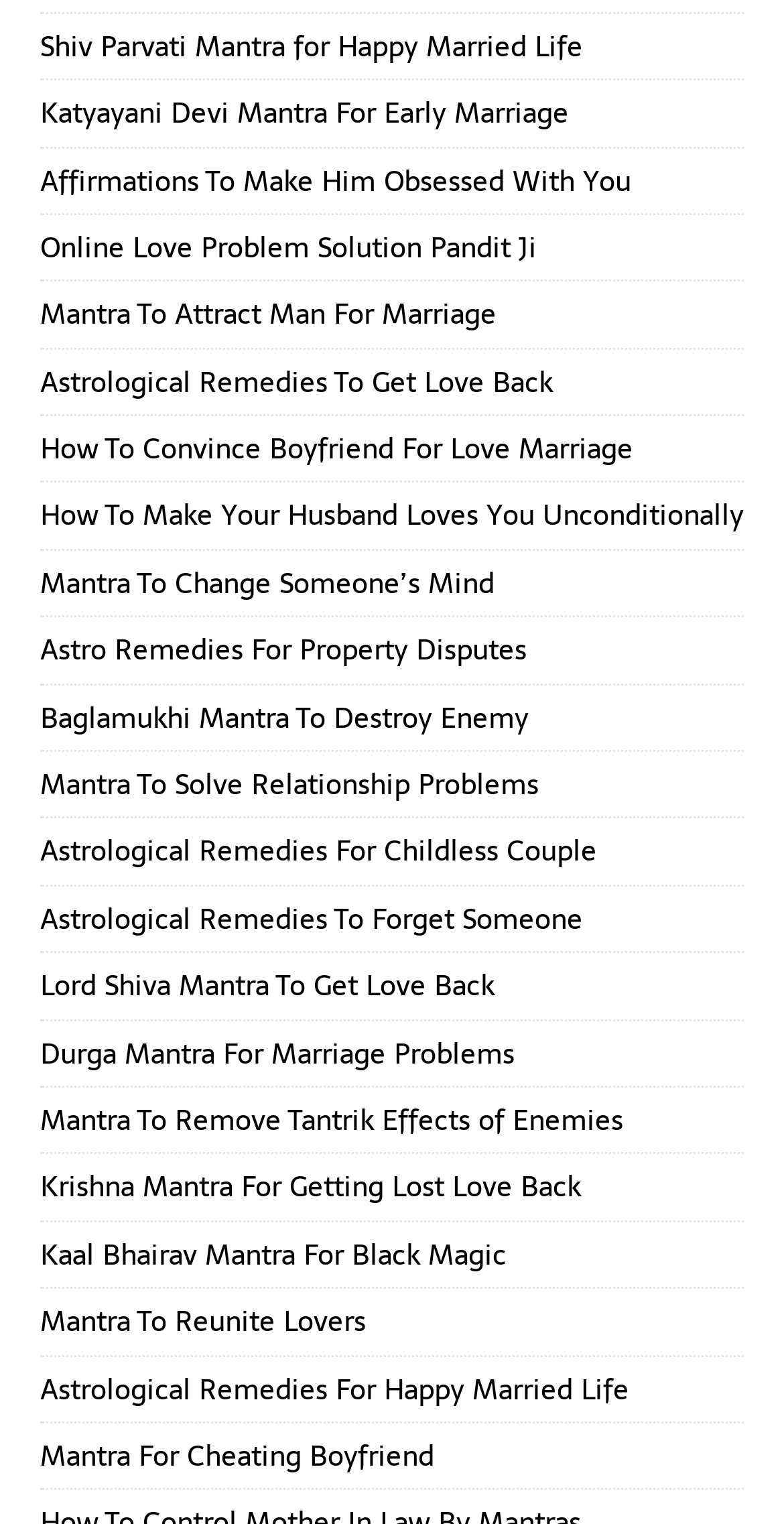Kindly determine the bounding box coordinates of the area that needs to be clicked to fulfill this instruction: "View Astrological Remedies To Get Love Back".

[0.051, 0.236, 0.705, 0.265]